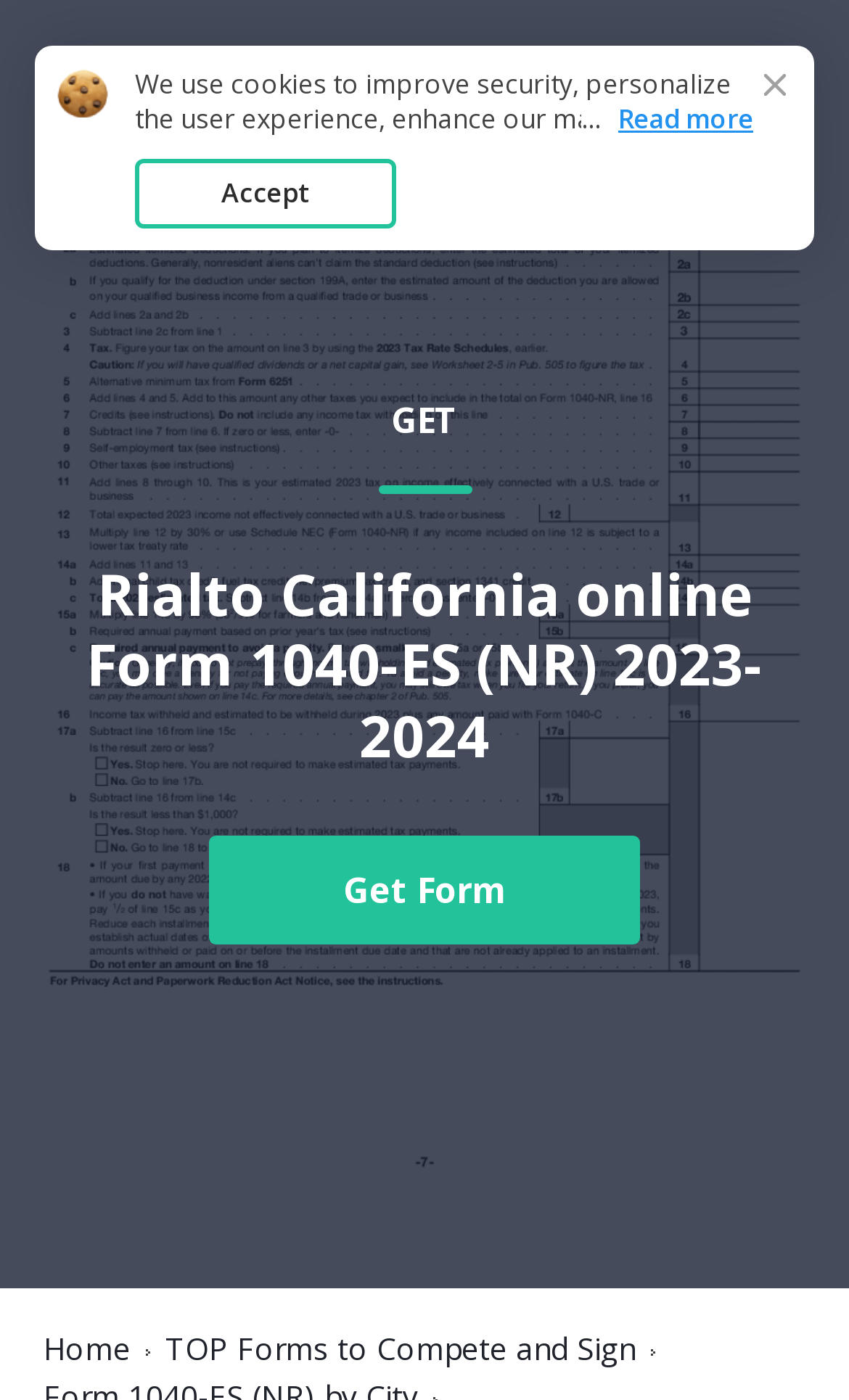What is the purpose of this webpage?
Make sure to answer the question with a detailed and comprehensive explanation.

Based on the webpage content, it appears that the purpose of this webpage is to provide a platform for users to fill out Form 1040-ES (NR) online, specifically for Rialto, California. The webpage allows users to modify the PDF form template to get a document required in their city and then send it to the IRS.